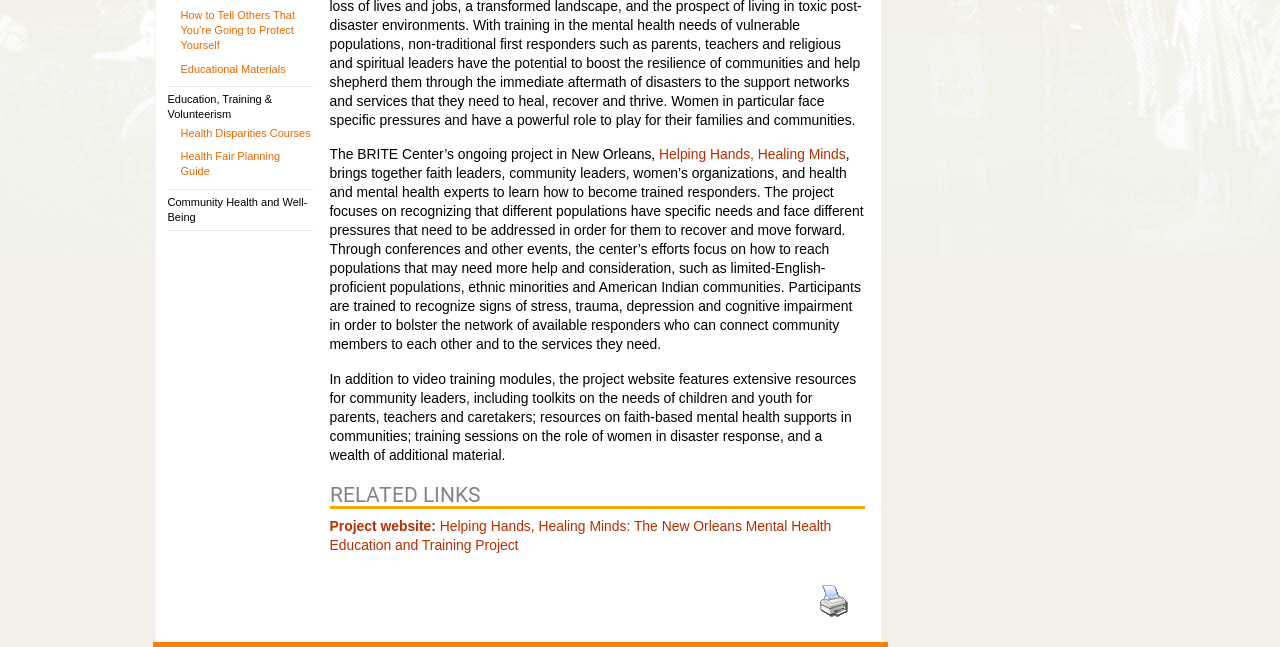Identify the bounding box coordinates for the UI element described as follows: Health Disparities Courses. Use the format (top-left x, top-left y, bottom-right x, bottom-right y) and ensure all values are floating point numbers between 0 and 1.

[0.133, 0.195, 0.244, 0.218]